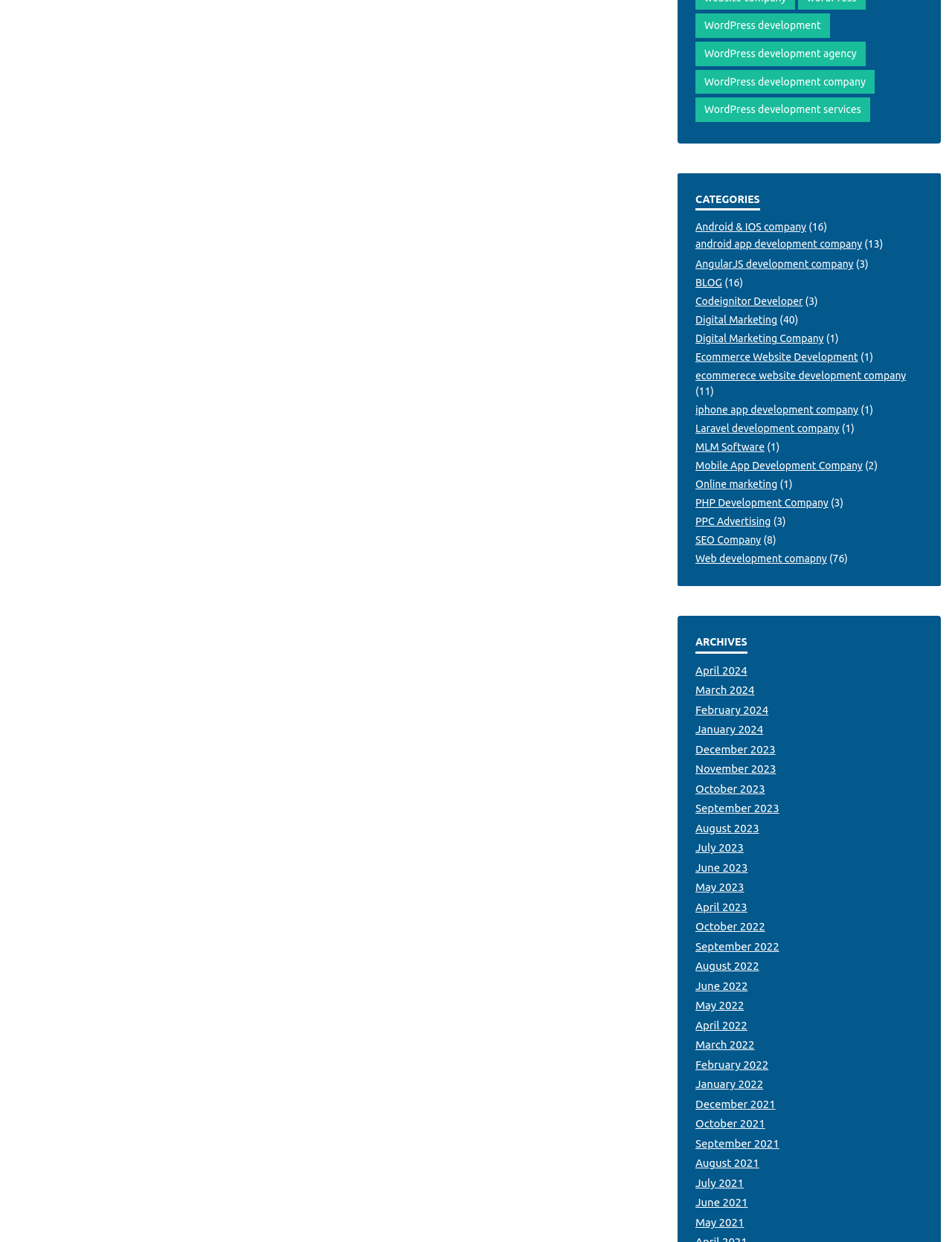Determine the bounding box coordinates of the element that should be clicked to execute the following command: "Read the blog".

[0.73, 0.223, 0.759, 0.233]